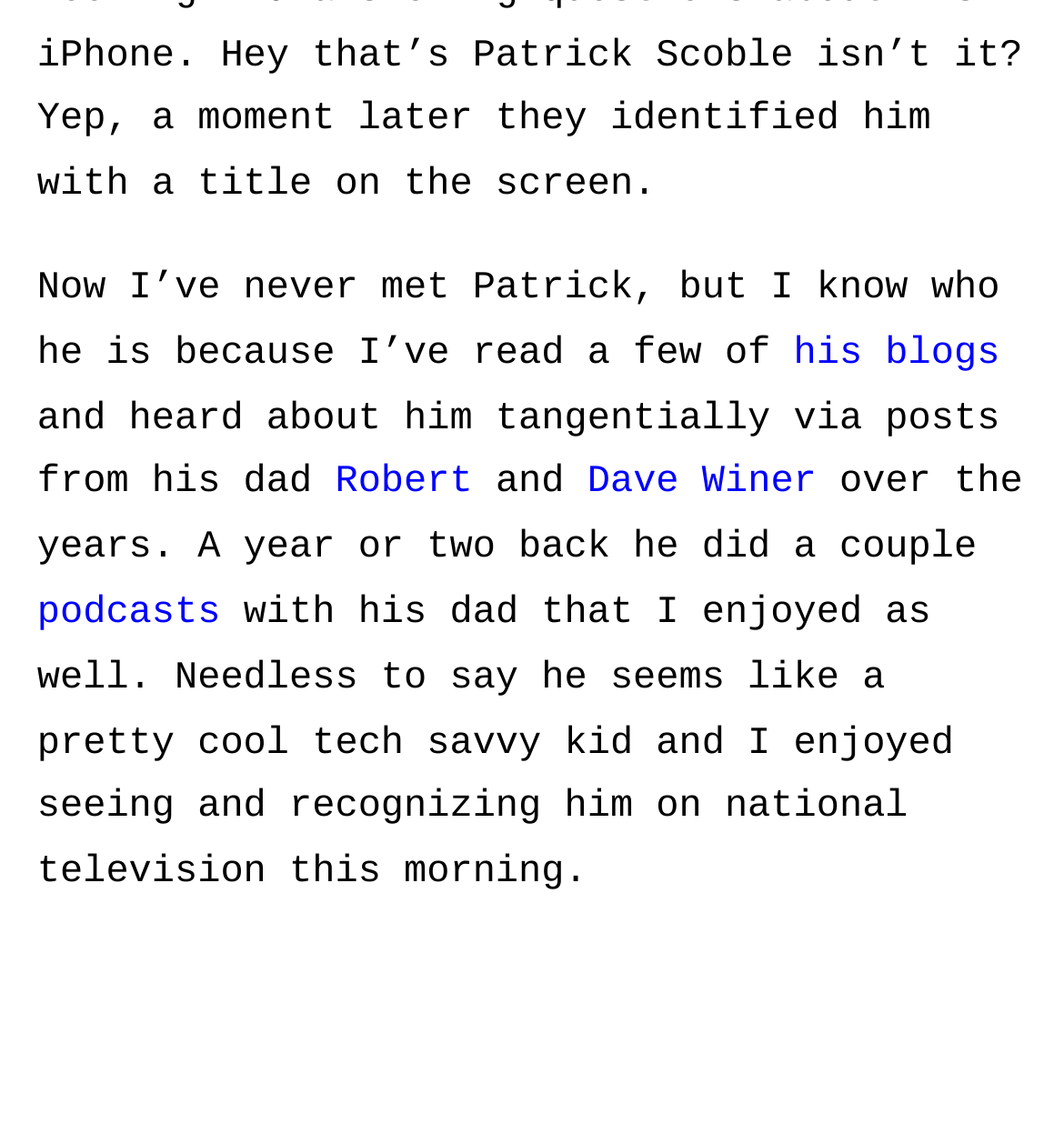Using the given element description, provide the bounding box coordinates (top-left x, top-left y, bottom-right x, bottom-right y) for the corresponding UI element in the screenshot: Dave Winer

[0.552, 0.411, 0.767, 0.45]